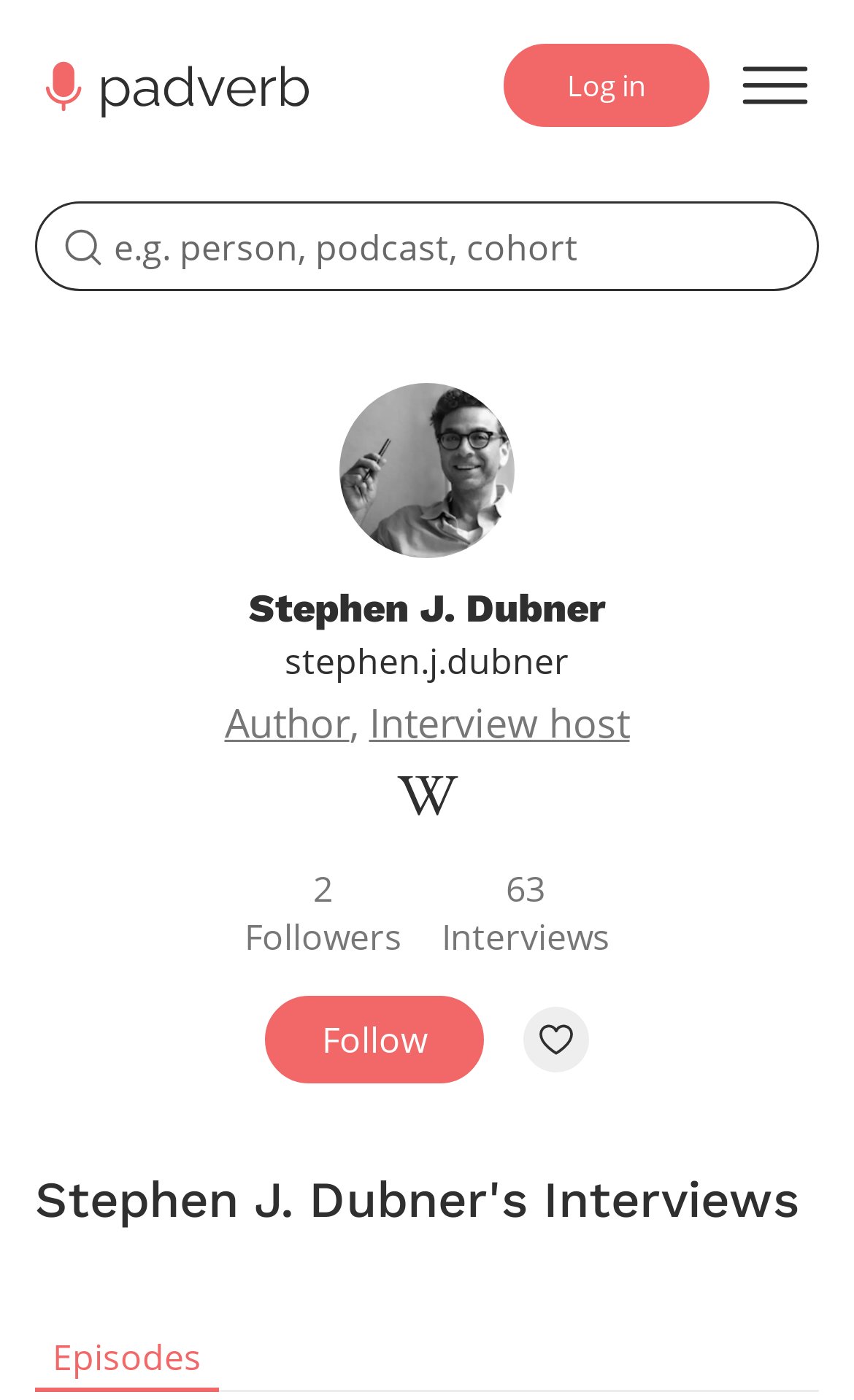Determine the bounding box coordinates for the UI element described. Format the coordinates as (top-left x, top-left y, bottom-right x, bottom-right y) and ensure all values are between 0 and 1. Element description: Episodes

[0.041, 0.947, 0.256, 0.994]